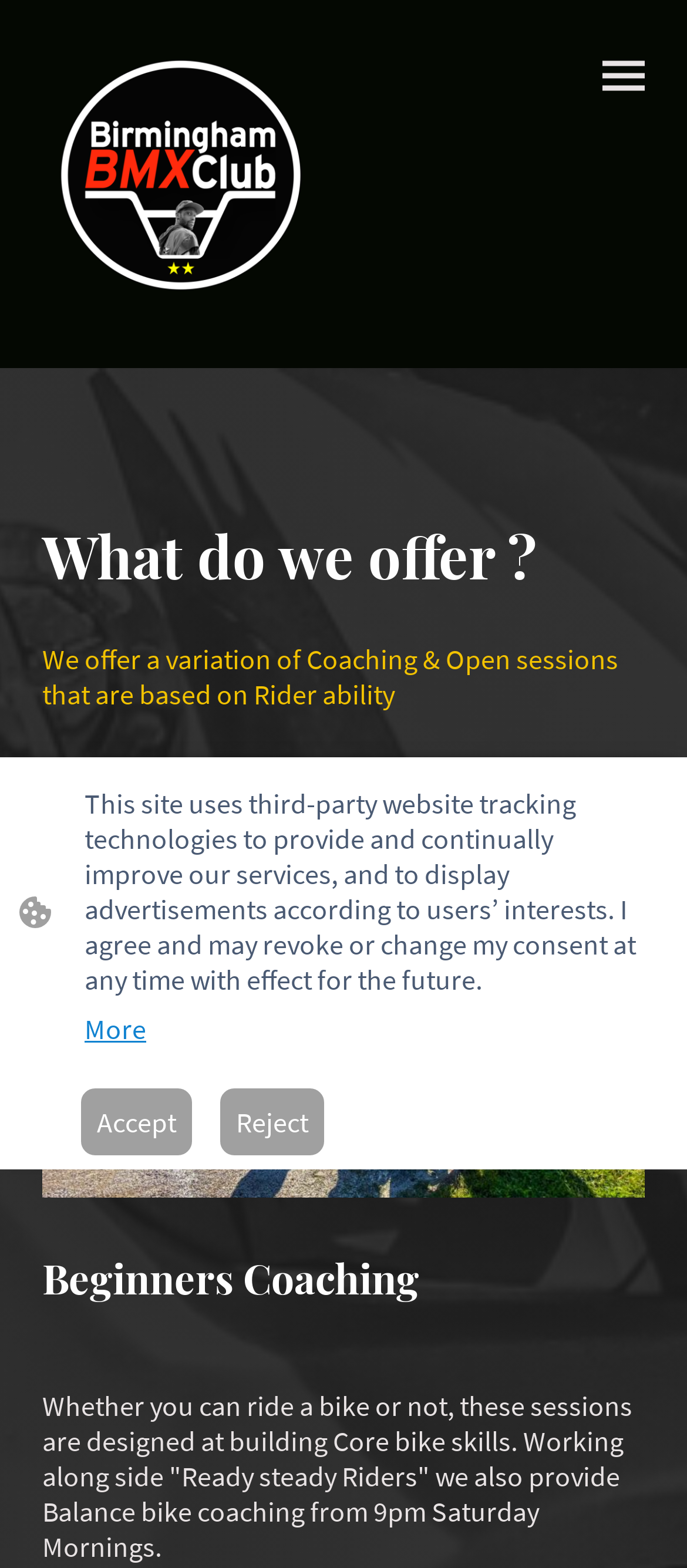Give a one-word or one-phrase response to the question:
What type of image is displayed at the top-right corner?

Checkbox